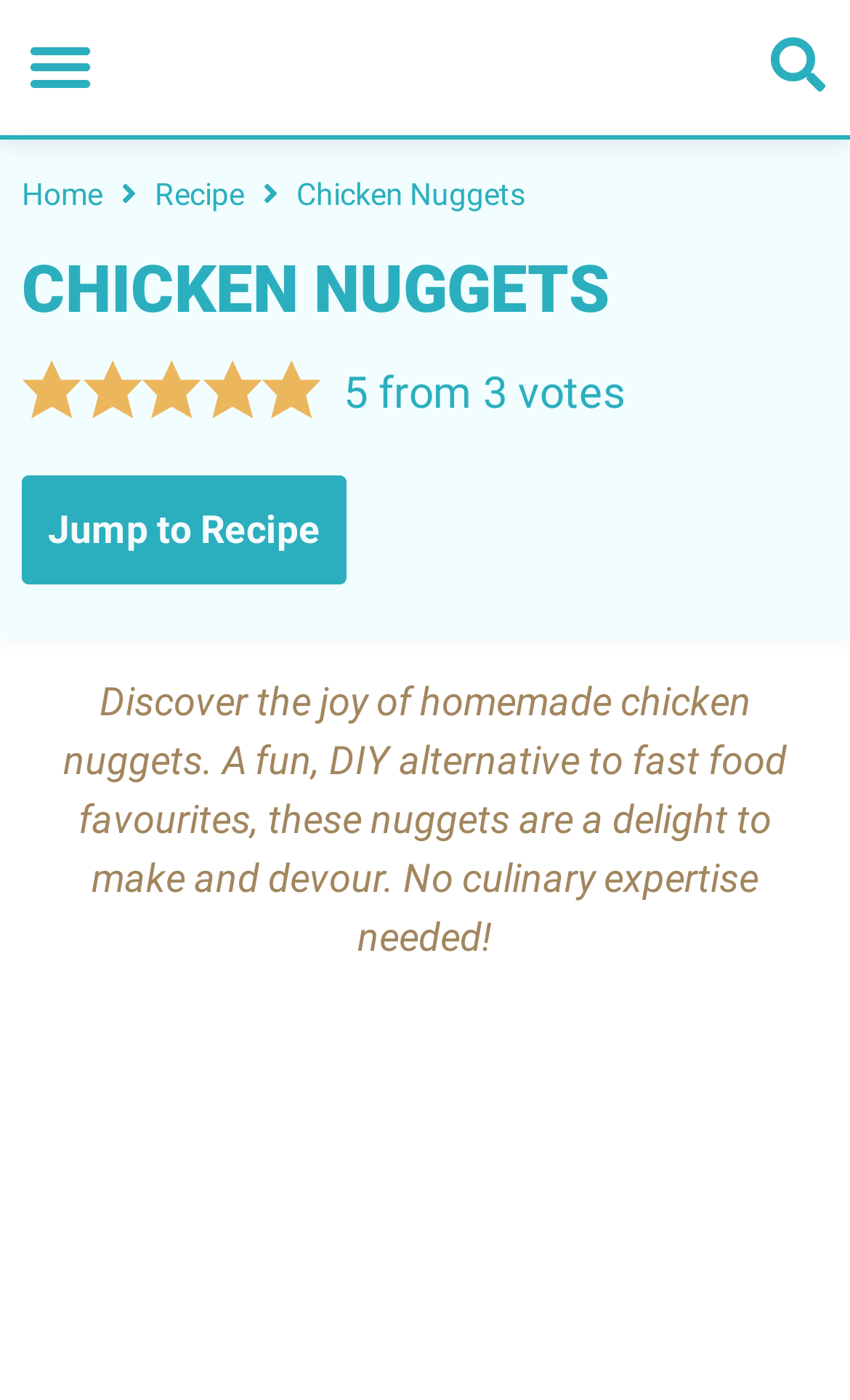How many stars can you rate this recipe? Using the information from the screenshot, answer with a single word or phrase.

5